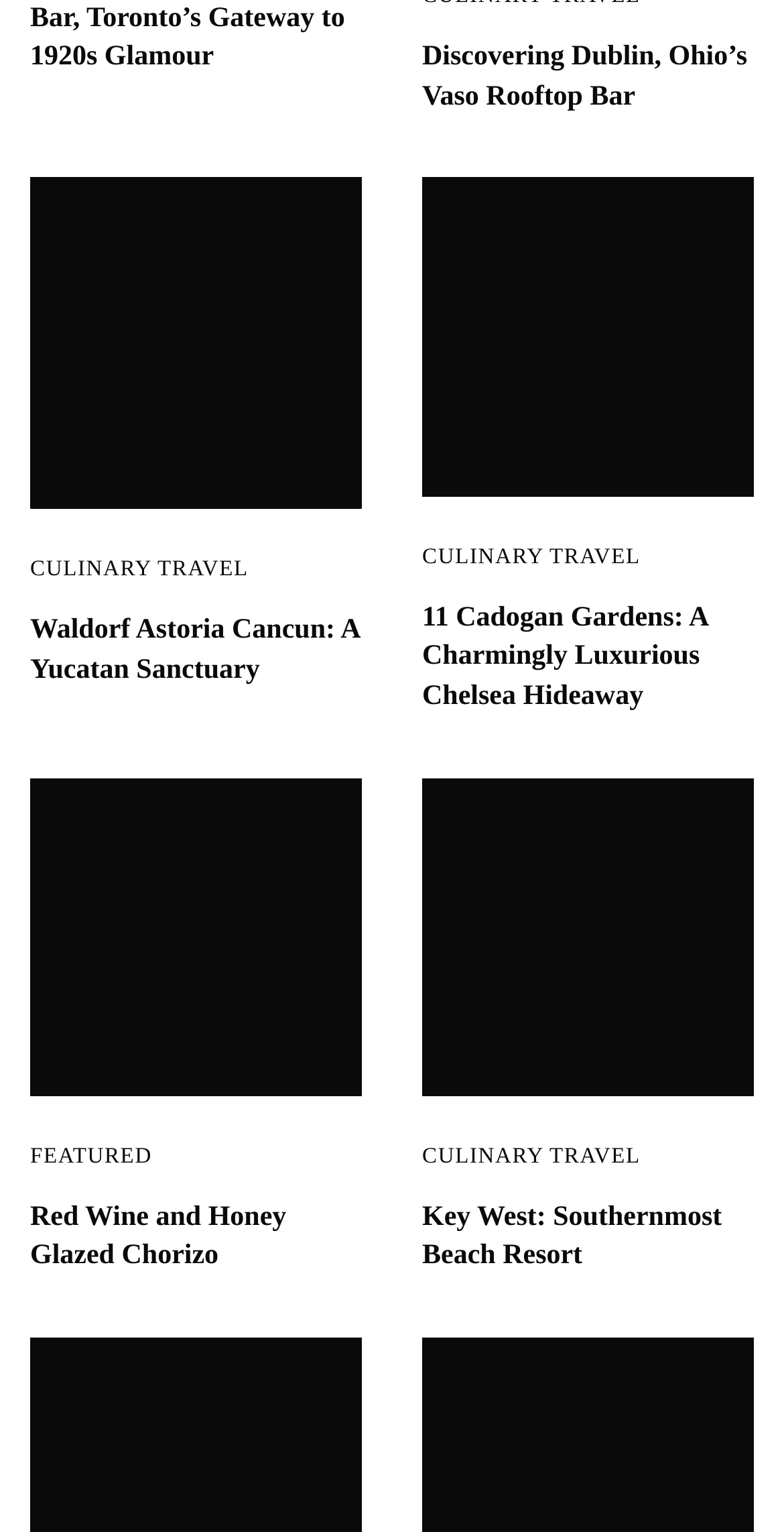What is the theme of the articles on this page?
Based on the visual content, answer with a single word or a brief phrase.

Travel and food